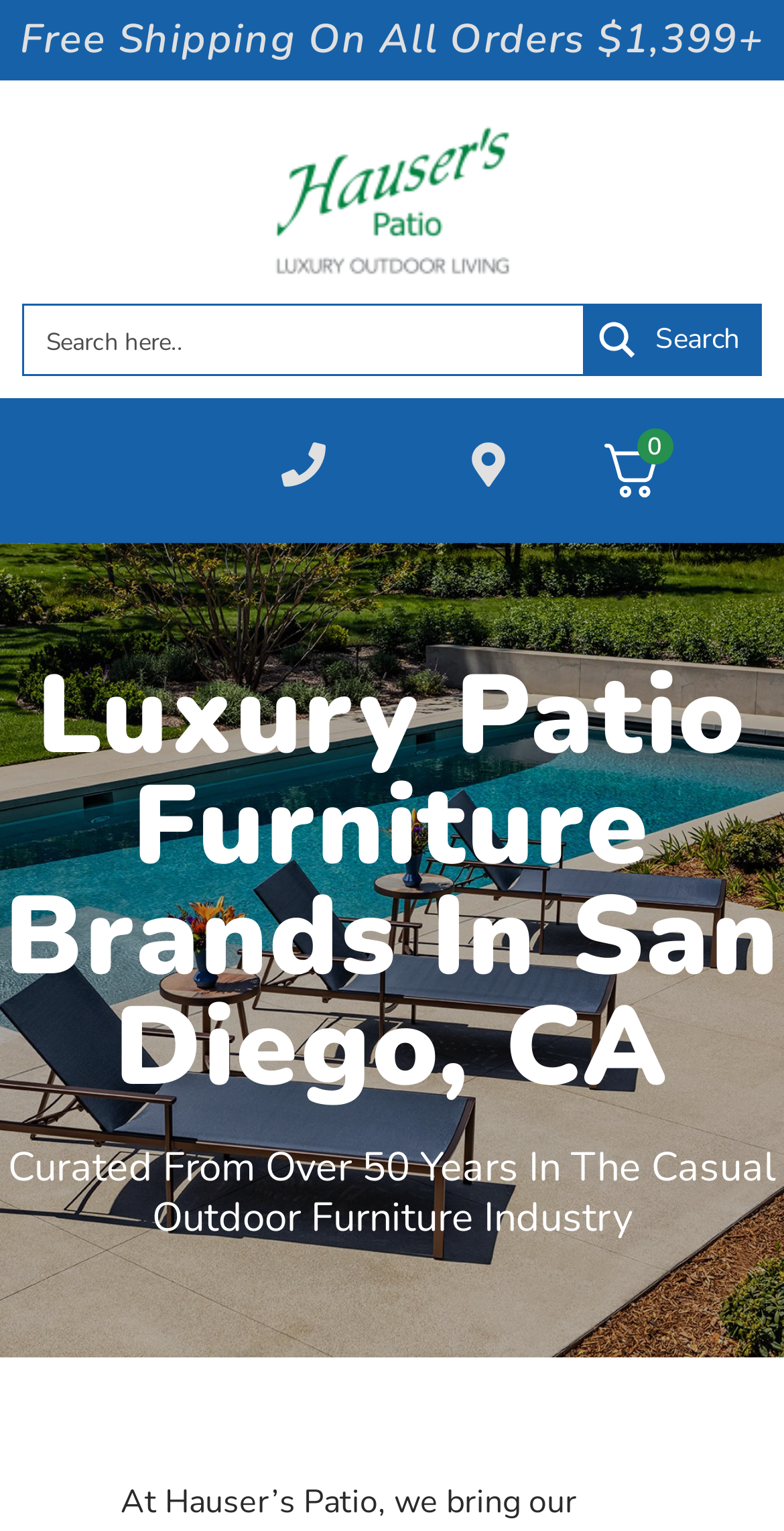Identify and provide the text content of the webpage's primary headline.

Luxury Patio Furniture Brands In San Diego, CA